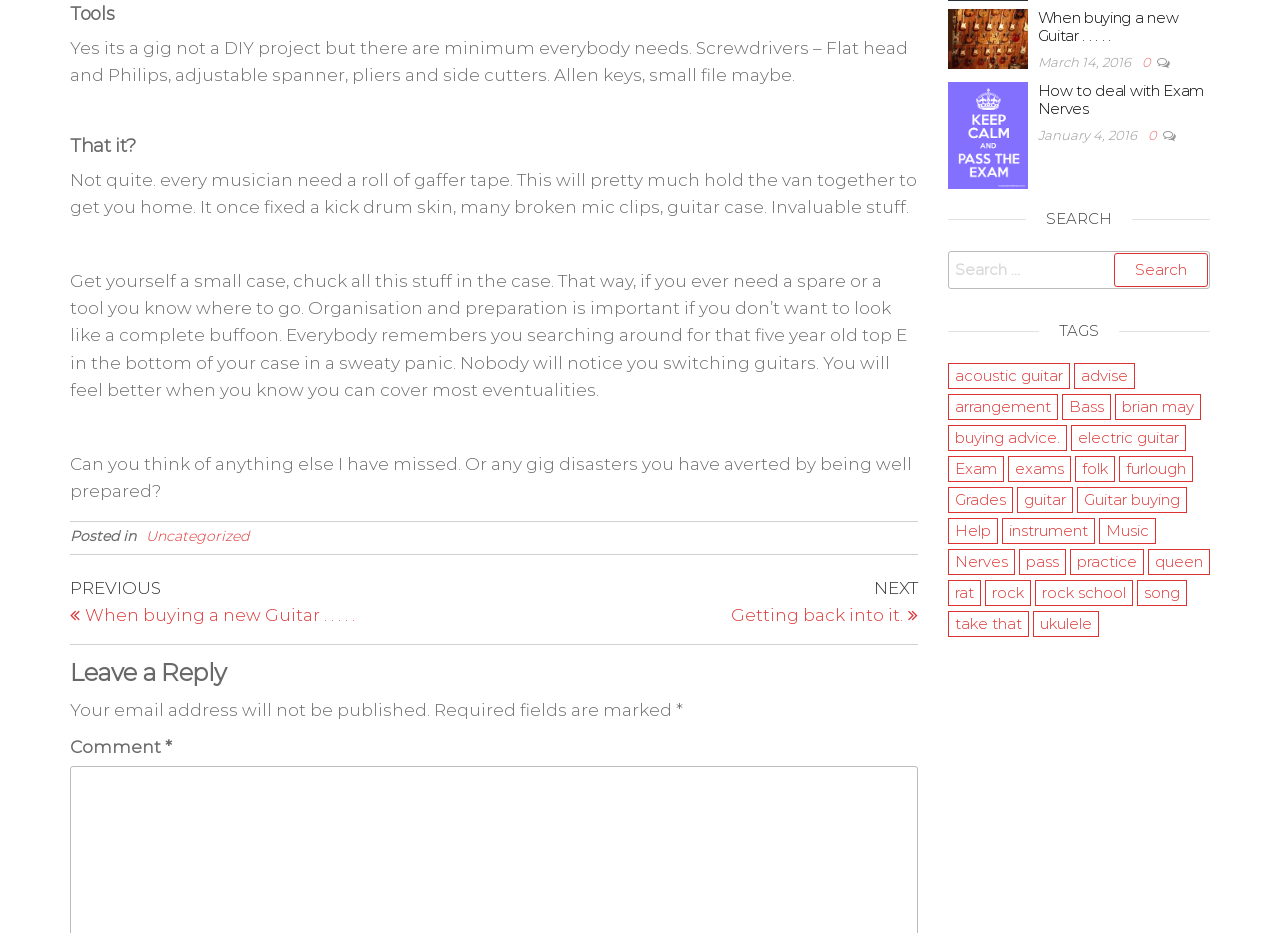What is the topic of the latest post?
From the image, respond with a single word or phrase.

Gig tools